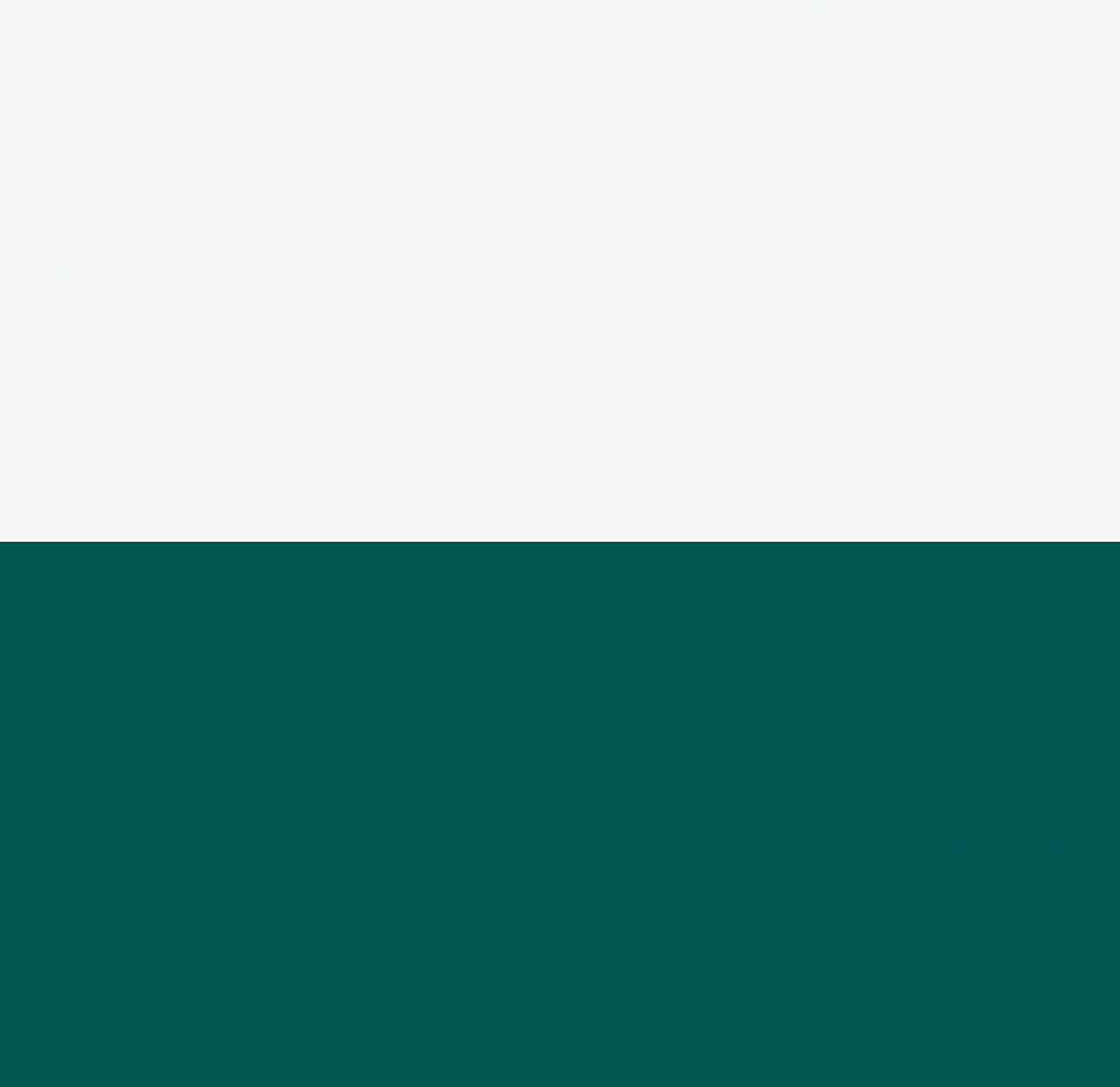Carefully examine the image and provide an in-depth answer to the question: What is the email address to send enquiries?

The contact information section on the webpage provides an email address, which is enquiries@qlife.co.nz, to send enquiries to the company.